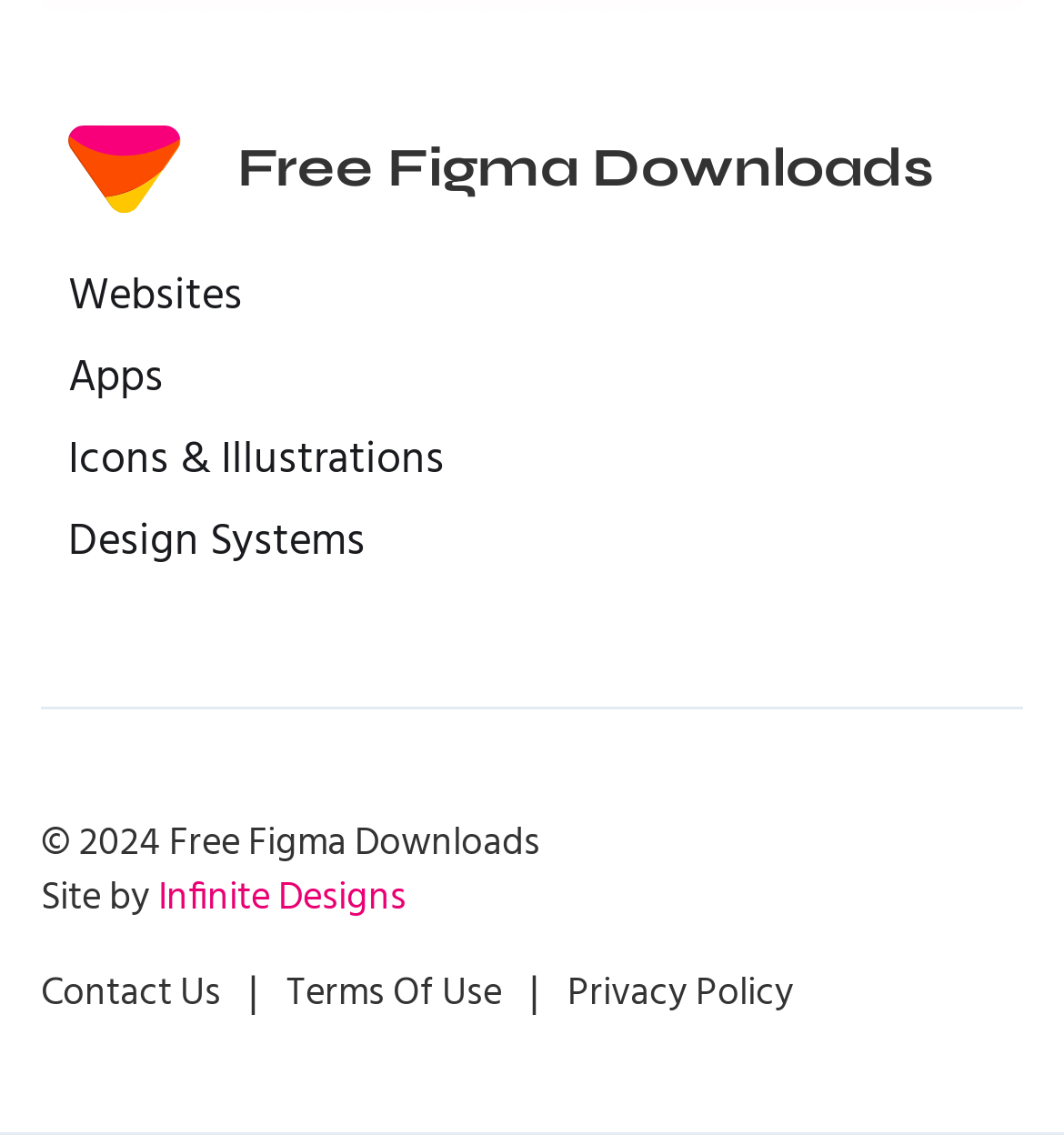What are the terms and conditions links available on this website?
From the image, respond with a single word or phrase.

Terms Of Use, Privacy Policy